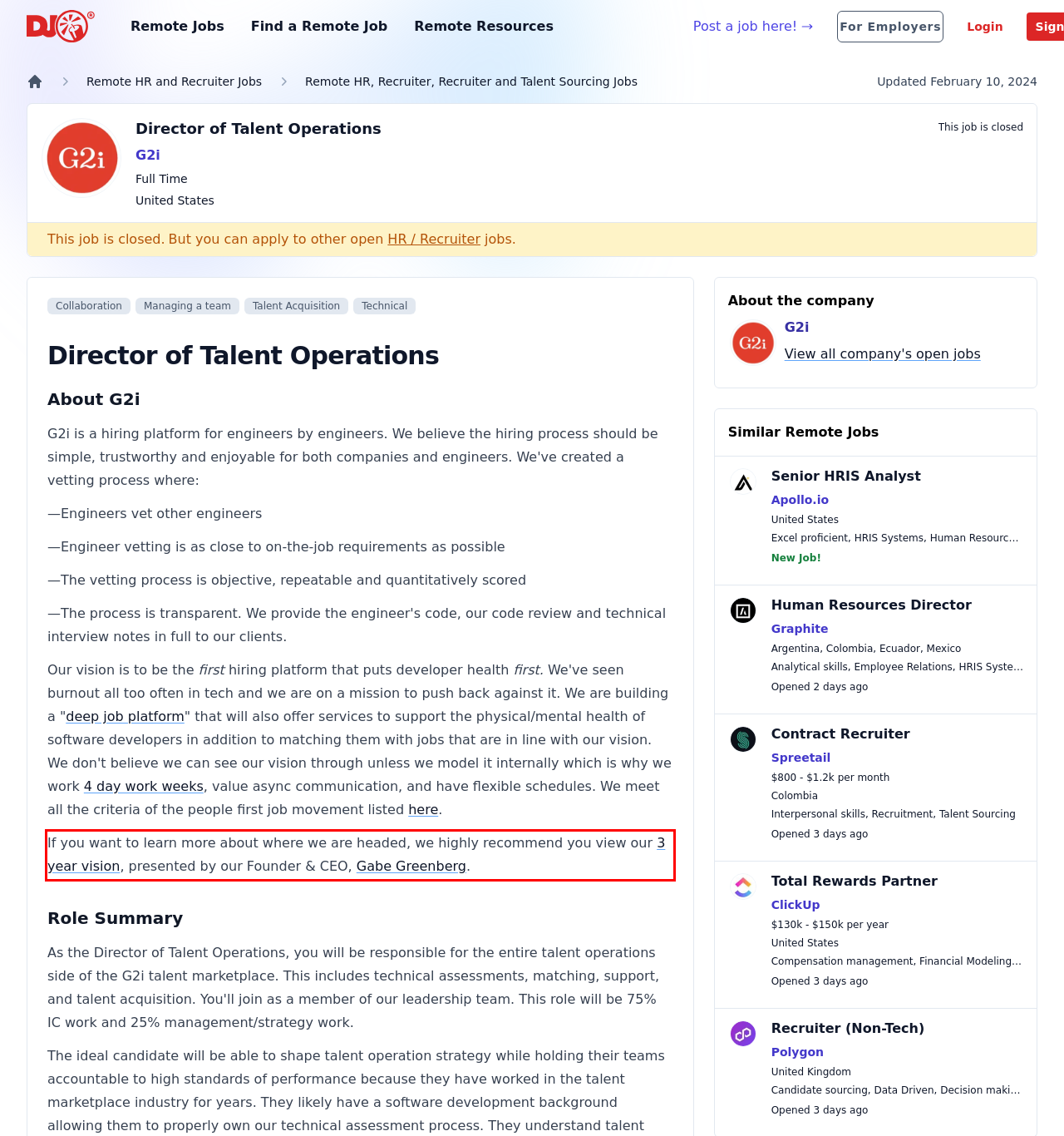You are presented with a screenshot containing a red rectangle. Extract the text found inside this red bounding box.

If you want to learn more about where we are headed, we highly recommend you view our 3 year vision, presented by our Founder & CEO, Gabe Greenberg.